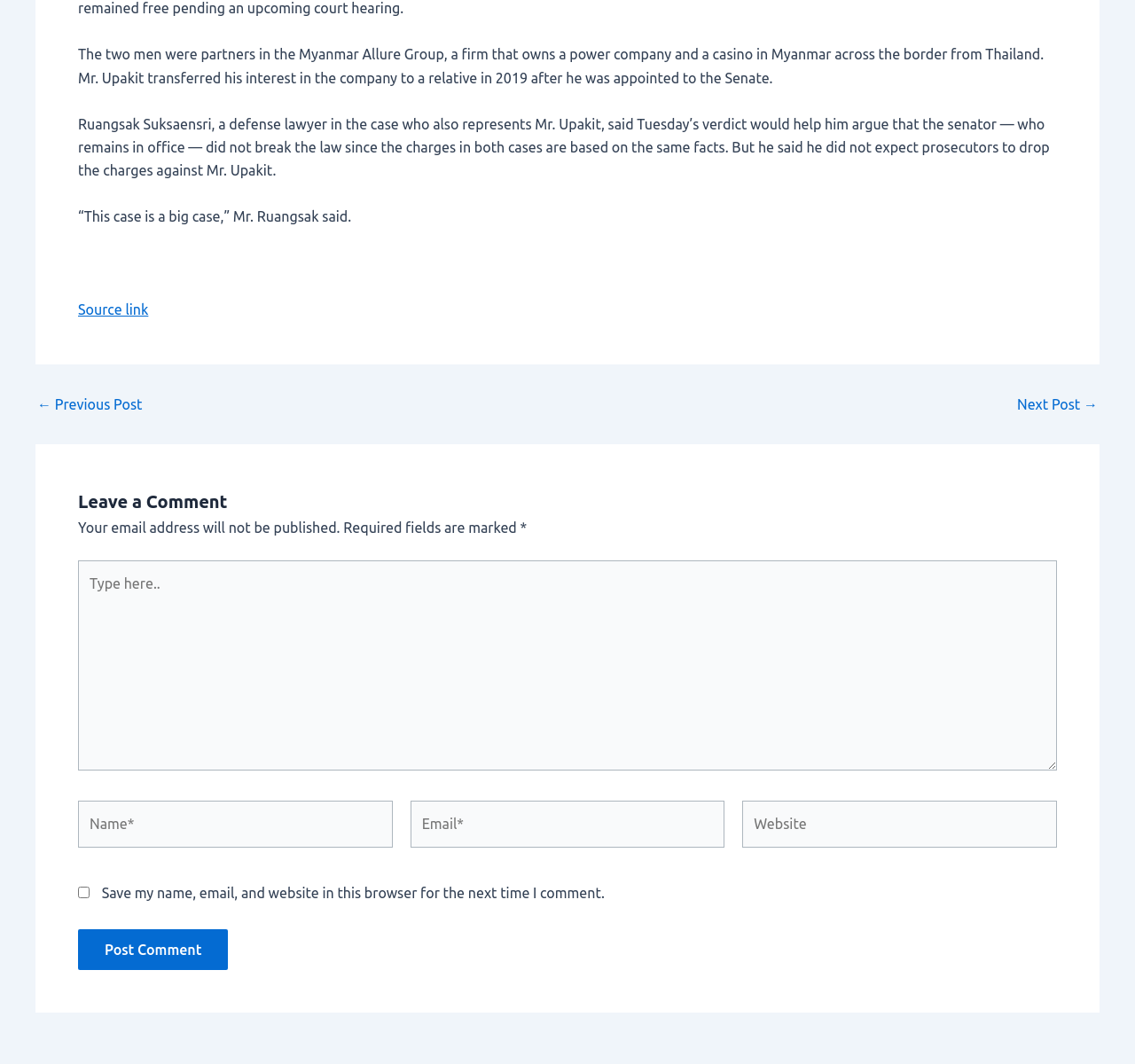Predict the bounding box coordinates of the area that should be clicked to accomplish the following instruction: "Click the 'Next Post →'". The bounding box coordinates should consist of four float numbers between 0 and 1, i.e., [left, top, right, bottom].

[0.896, 0.373, 0.967, 0.386]